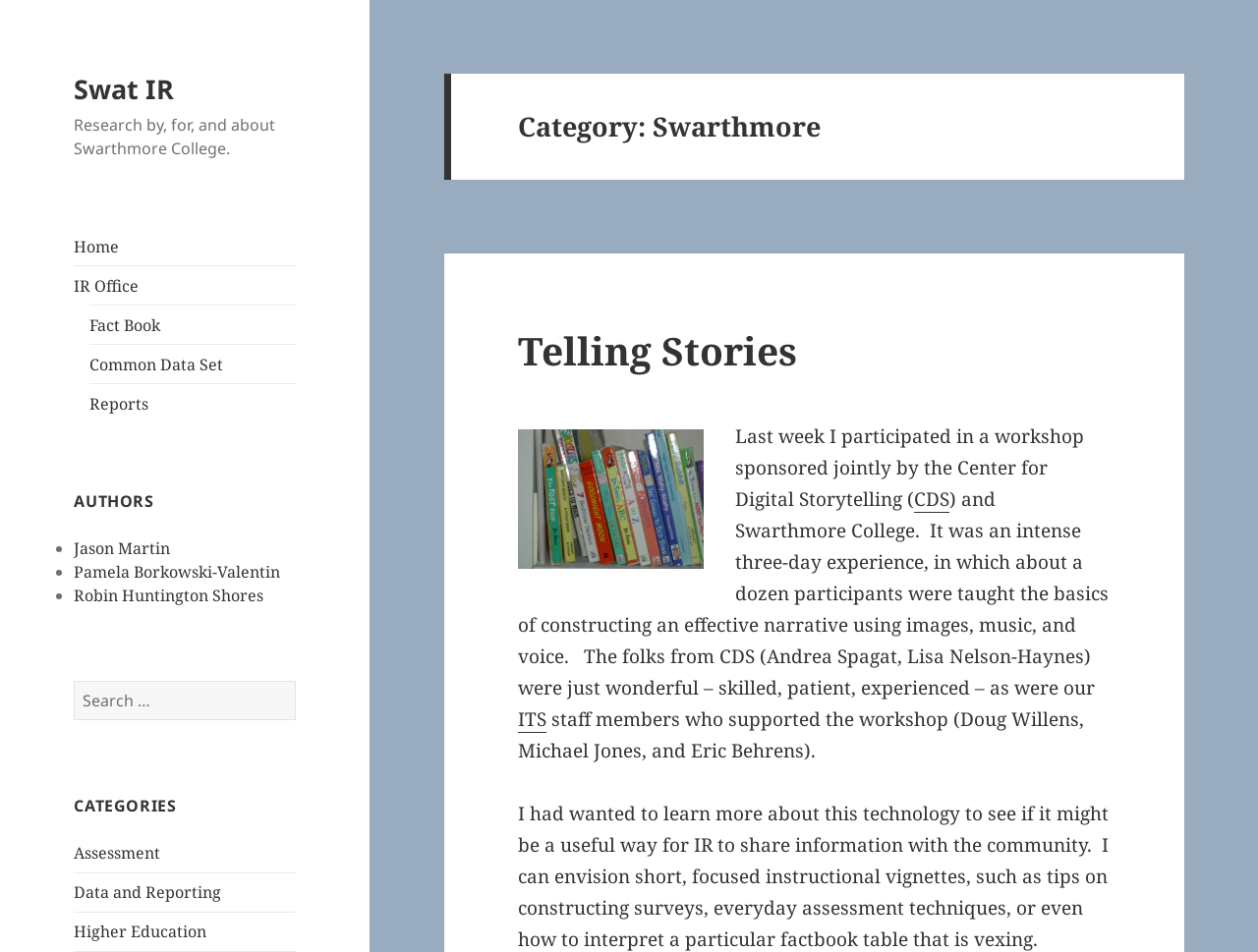Please identify the bounding box coordinates of the element's region that should be clicked to execute the following instruction: "Search for something". The bounding box coordinates must be four float numbers between 0 and 1, i.e., [left, top, right, bottom].

[0.059, 0.715, 0.235, 0.757]